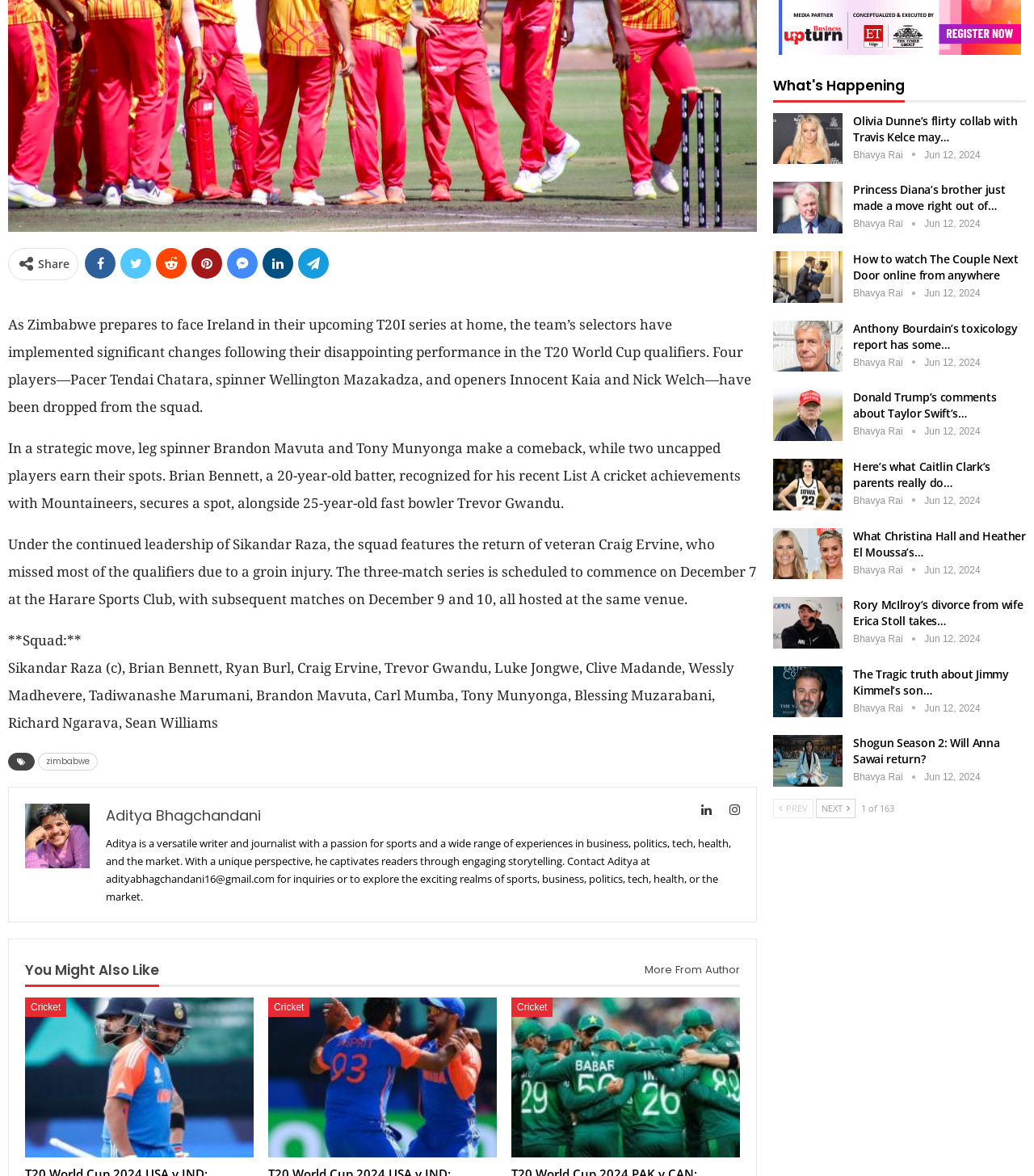Determine the bounding box coordinates for the HTML element described here: "Bhavya Rai".

[0.825, 0.539, 0.894, 0.548]